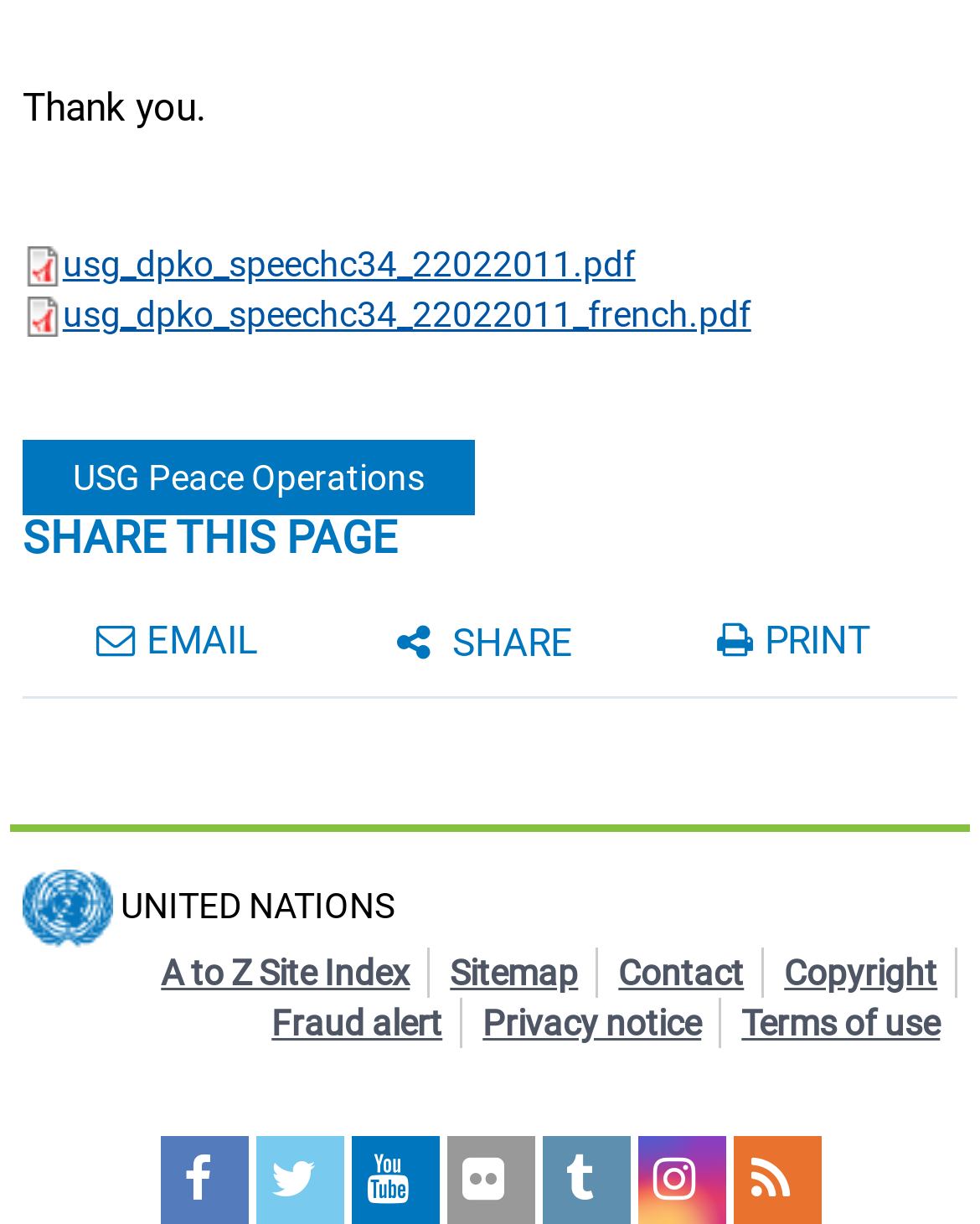Determine the bounding box coordinates of the element's region needed to click to follow the instruction: "Download the PDF file 'usg_dpko_speechc34_22022011.pdf'". Provide these coordinates as four float numbers between 0 and 1, formatted as [left, top, right, bottom].

[0.023, 0.193, 0.931, 0.245]